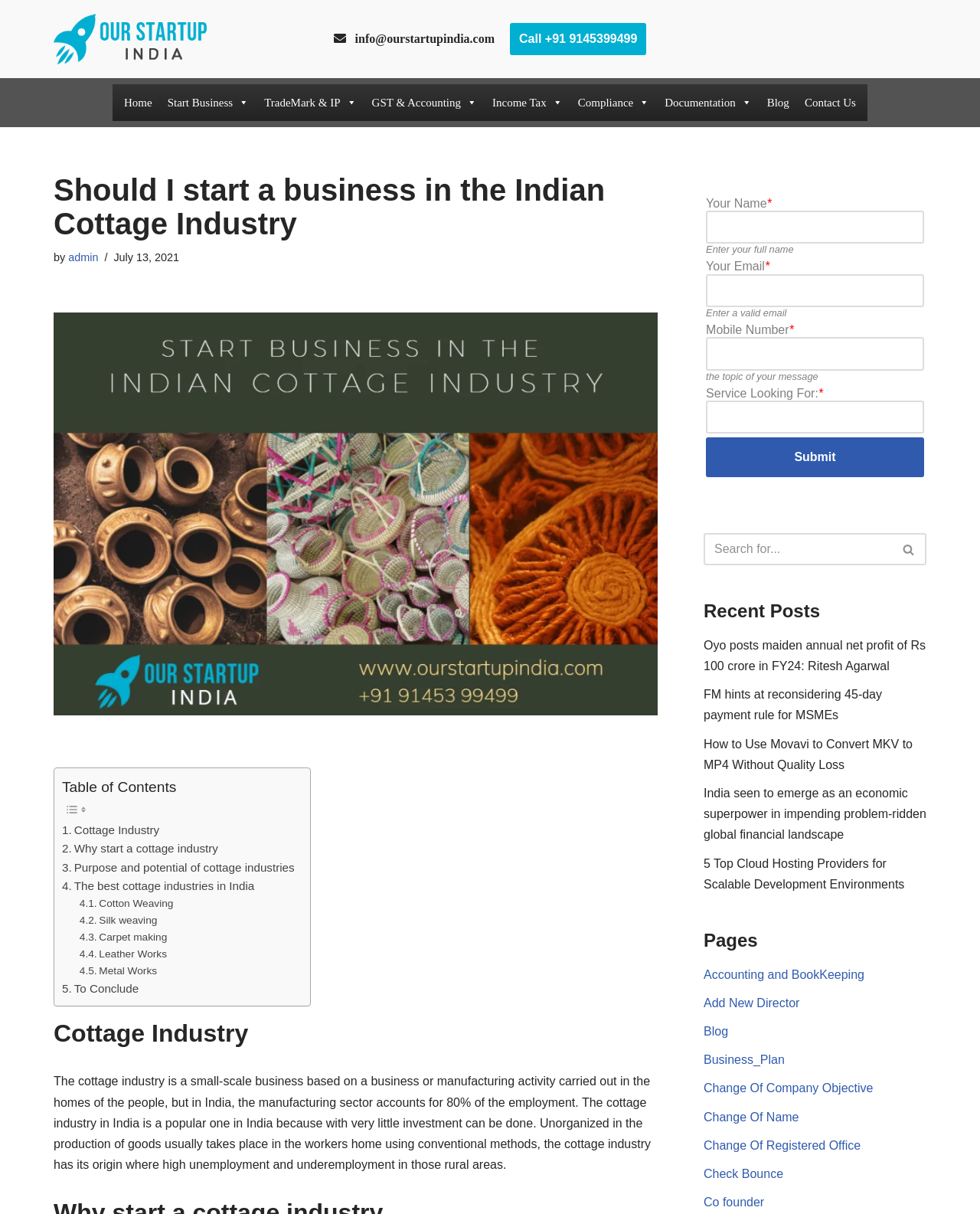Give a short answer using one word or phrase for the question:
What is the topic of the article on the webpage?

Cottage Industry